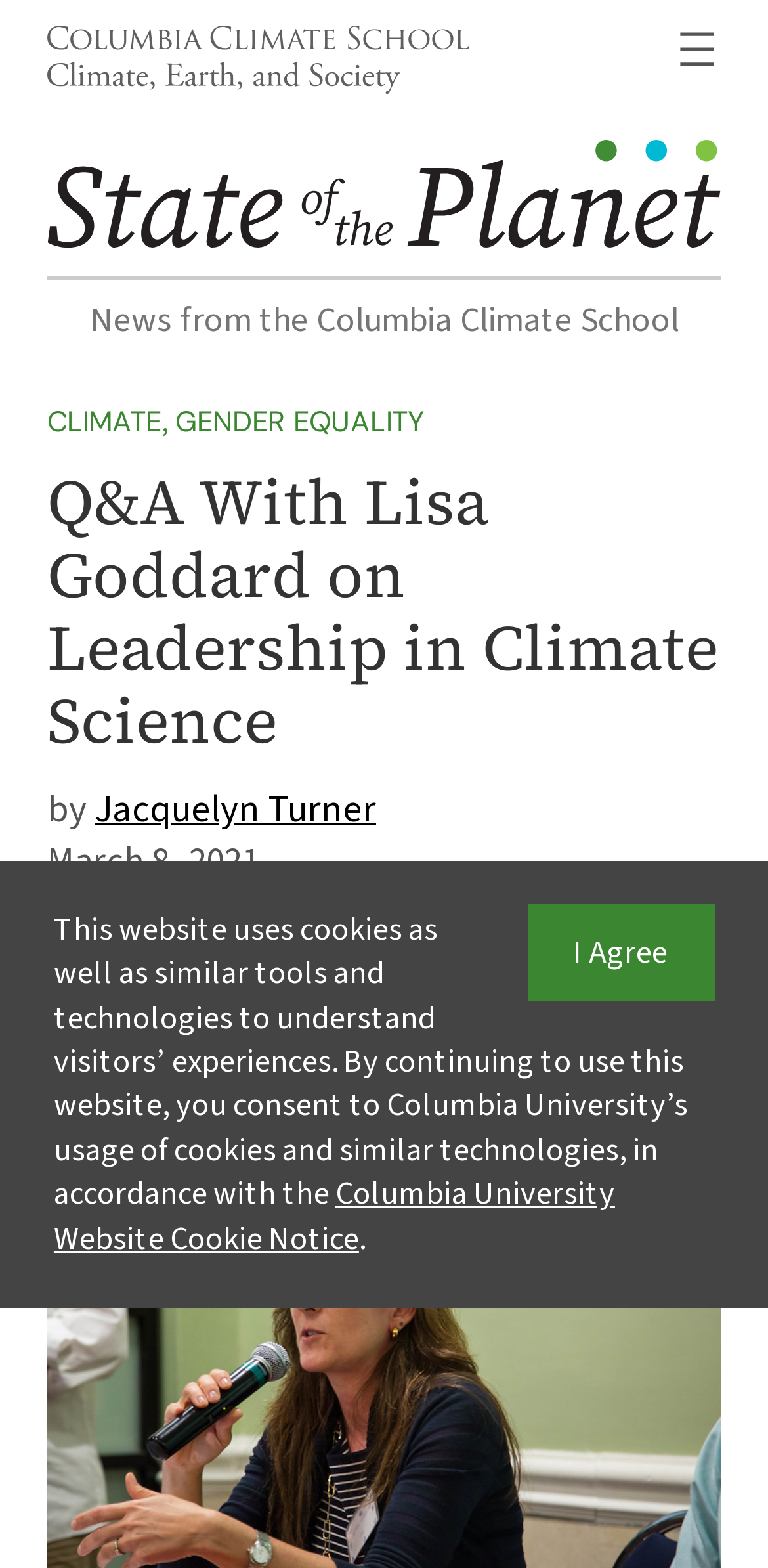Please determine the bounding box coordinates of the element to click on in order to accomplish the following task: "Read more about State of the Planet". Ensure the coordinates are four float numbers ranging from 0 to 1, i.e., [left, top, right, bottom].

[0.062, 0.09, 0.938, 0.168]